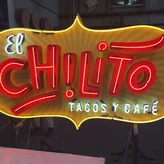What is written beneath the main title?
Look at the image and respond with a one-word or short-phrase answer.

tacos y café